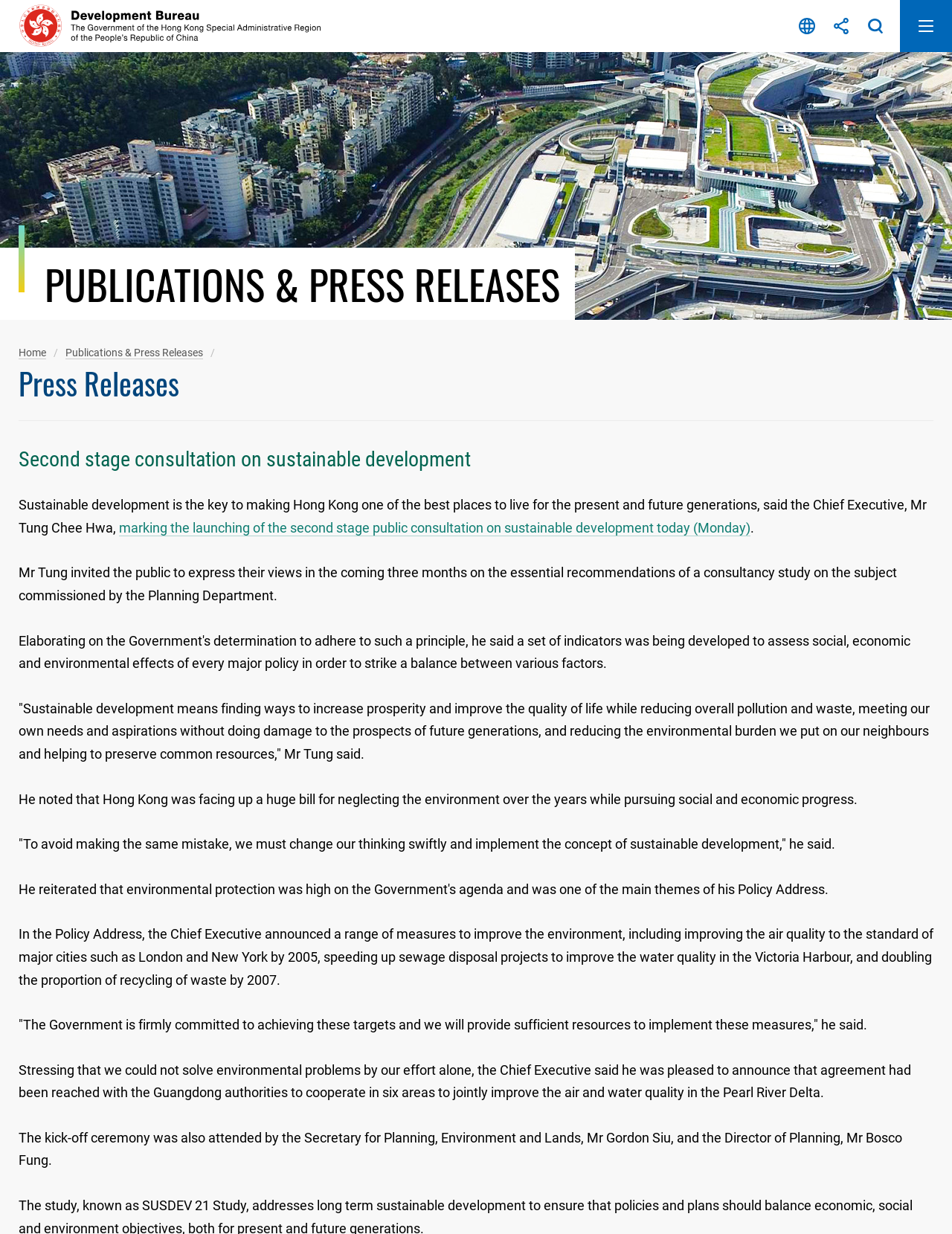Identify the bounding box coordinates for the element you need to click to achieve the following task: "Visit the Development Bureau website". The coordinates must be four float values ranging from 0 to 1, formatted as [left, top, right, bottom].

[0.02, 0.014, 0.337, 0.026]